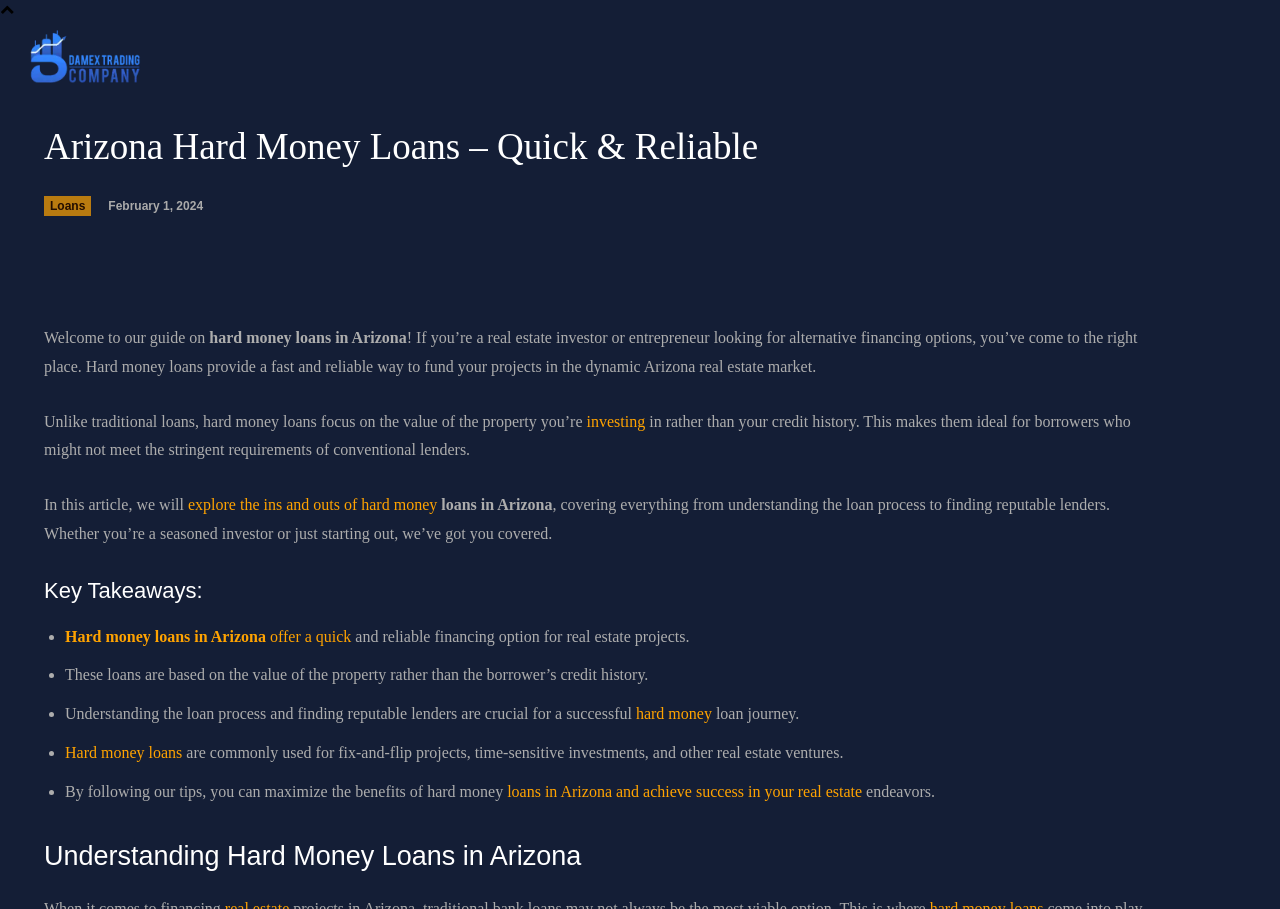Respond to the question below with a single word or phrase:
What type of projects are hard money loans commonly used for?

Fix-and-flip projects